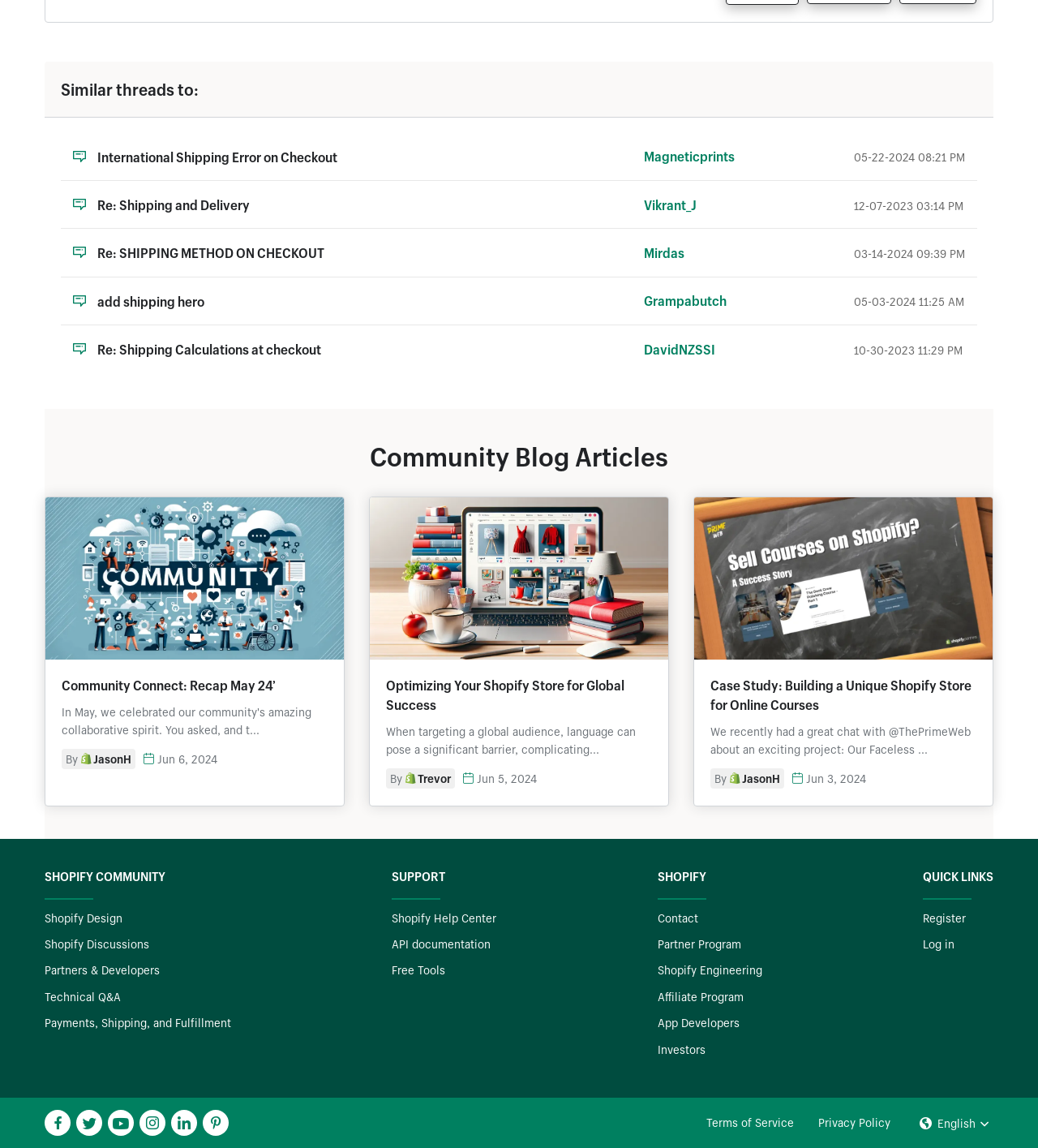Specify the bounding box coordinates of the element's region that should be clicked to achieve the following instruction: "Click on the 'Register' link". The bounding box coordinates consist of four float numbers between 0 and 1, in the format [left, top, right, bottom].

[0.889, 0.793, 0.93, 0.806]